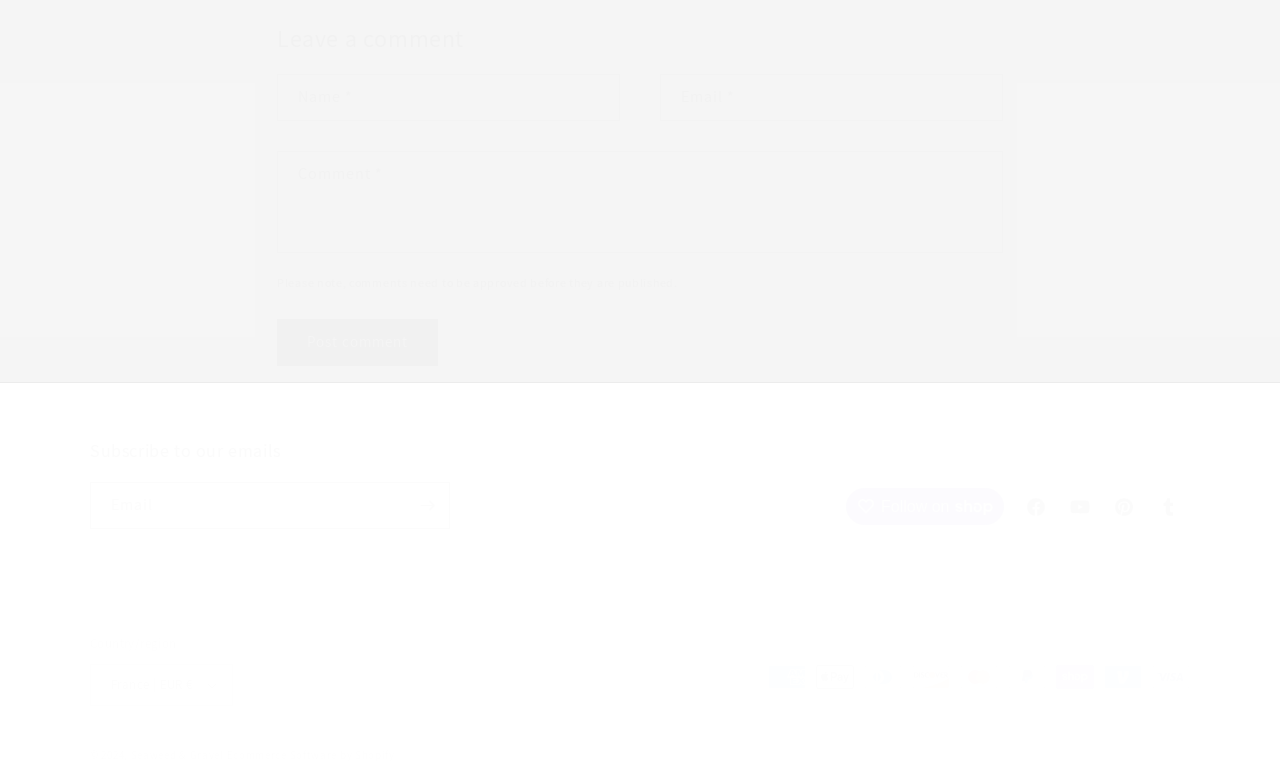Provide the bounding box for the UI element matching this description: "Seaweed & Gravel".

[0.102, 0.957, 0.175, 0.975]